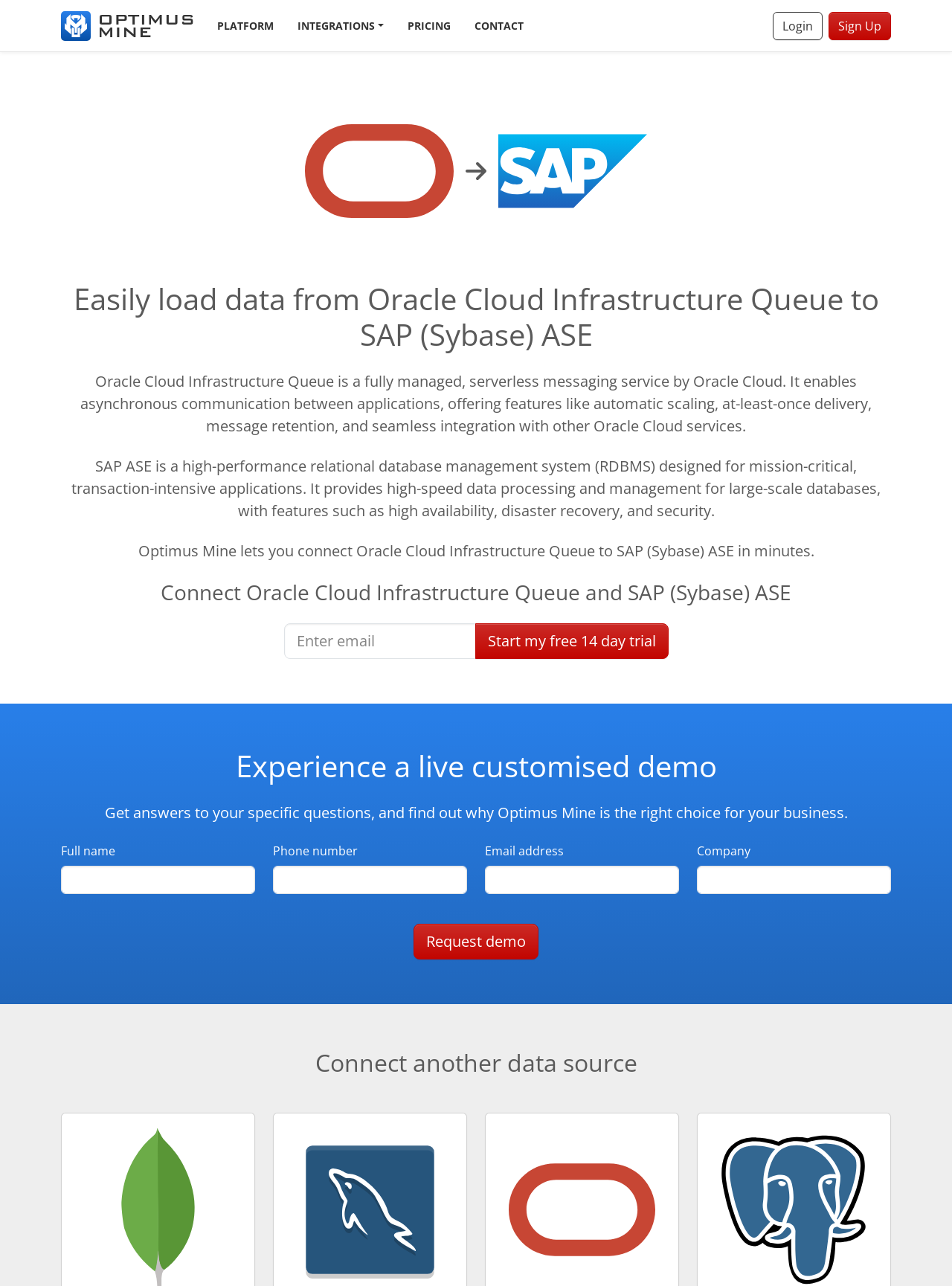Using a single word or phrase, answer the following question: 
What is the 'Request demo' button for?

To request a customized demo